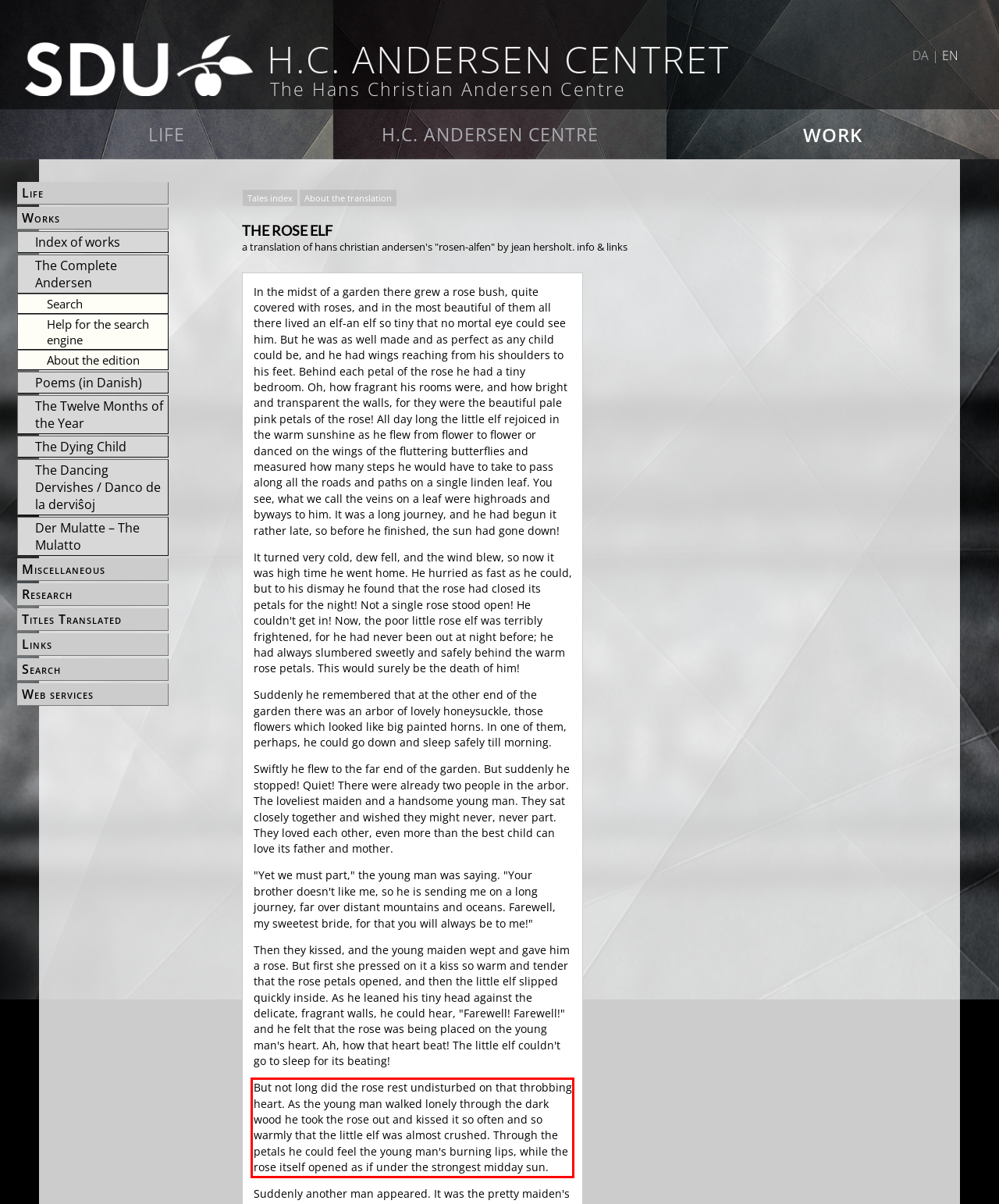Please examine the screenshot of the webpage and read the text present within the red rectangle bounding box.

But not long did the rose rest undisturbed on that throbbing heart. As the young man walked lonely through the dark wood he took the rose out and kissed it so often and so warmly that the little elf was almost crushed. Through the petals he could feel the young man's burning lips, while the rose itself opened as if under the strongest midday sun.